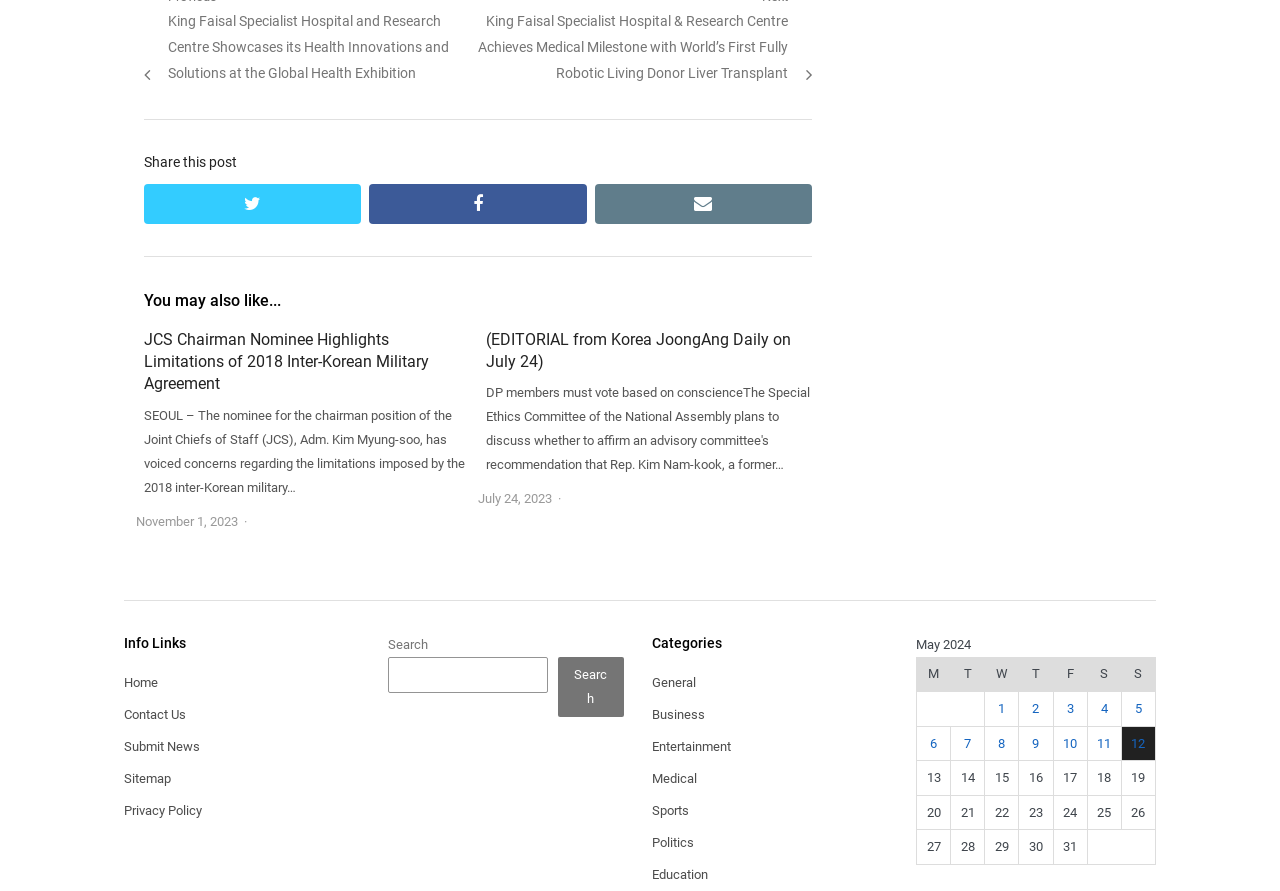Determine the bounding box coordinates for the HTML element described here: "parent_node: Search name="s"".

[0.303, 0.737, 0.428, 0.777]